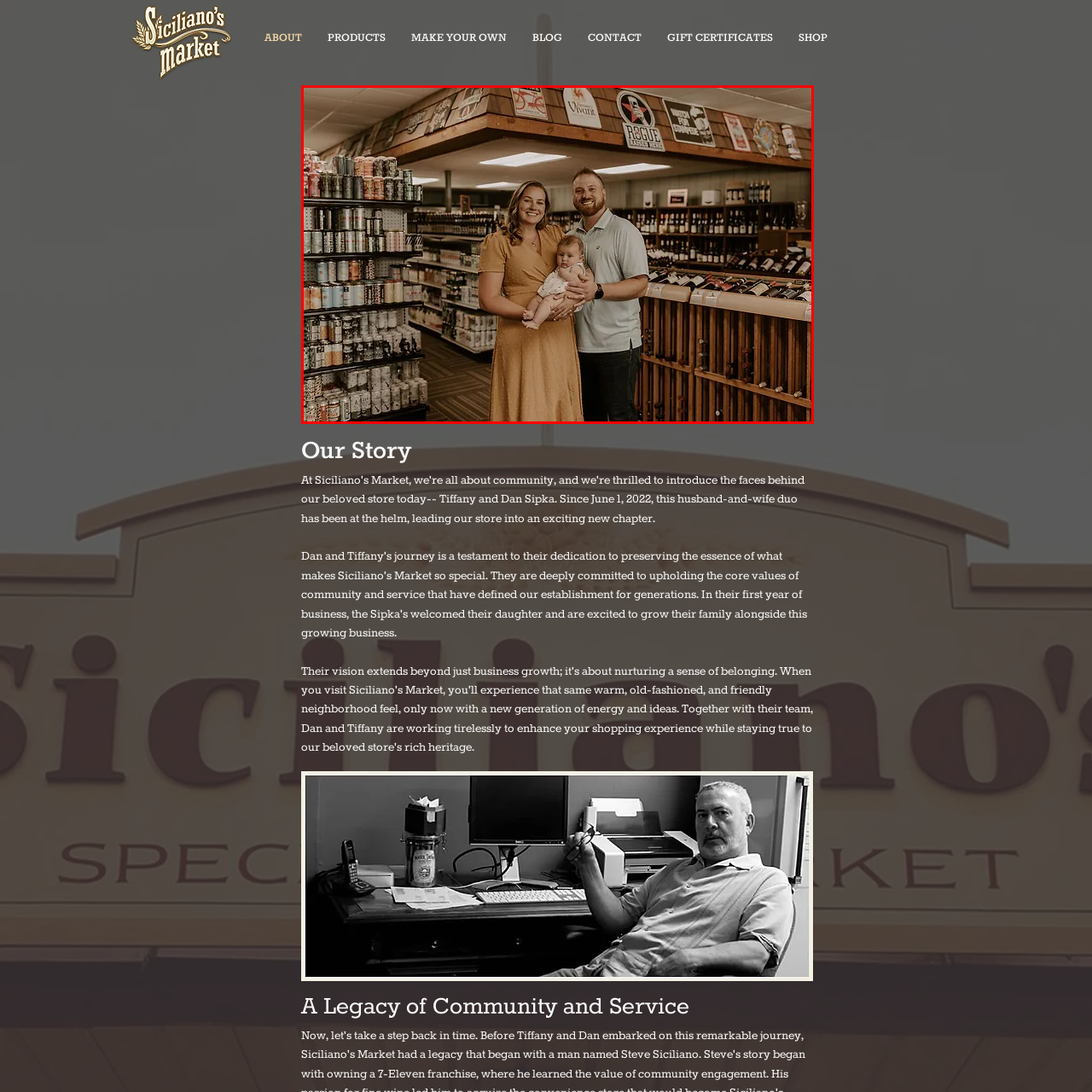Look at the region marked by the red box and describe it extensively.

The image captures a warm and inviting moment inside Siciliano's Market, a family-owned establishment in Grand Rapids. A smiling couple stands prominently in the foreground, with the woman wearing a stylish yellow dress and holding a baby. The man, dressed casually in a light blue shirt, stands beside her, beaming with pride. 

Behind them, the store showcases a well-organized array of shelves stocked with various beverages, highlighting the market's extensive selection. Colorful rows of cans and bottles line the aisles, and in the background, wooden display racks filled with wine catch the eye, all under a ceiling adorned with vintage signs, adding character to the space. This scene embodies the community spirit and dedication to service that Siciliano's Market is known for, illustrating a blend of family values and a passion for quality products.